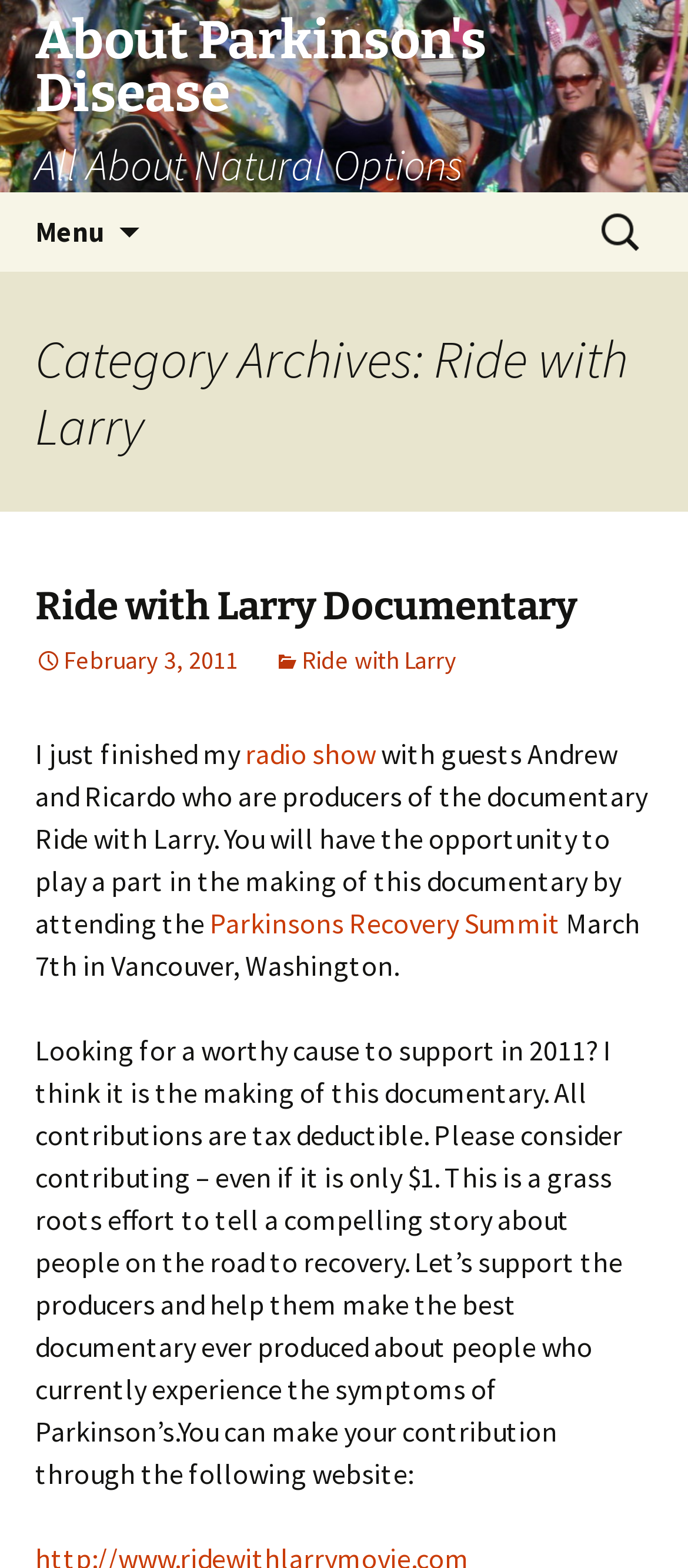Provide a thorough description of this webpage.

The webpage is about the archives of "Ride with Larry" related to Parkinson's disease. At the top, there is a heading "About Parkinson's Disease" followed by a subheading "All About Natural Options". Below this, there is a menu button on the left and a "Skip to content" link on the right. 

On the top right, there is a search bar with a label "Search for:". 

Below the search bar, there is a header section with a heading "Category Archives: Ride with Larry". Under this, there is a section about a documentary "Ride with Larry Documentary" with a link to it. Next to the documentary title, there is a date "February 3, 2011" and a link to "Ride with Larry". 

Following this, there is a paragraph of text describing a radio show with guests who are producers of the documentary. The text also mentions the "Parkinsons Recovery Summit" on March 7th in Vancouver, Washington. 

The webpage then continues with a longer paragraph of text encouraging readers to support the documentary production, mentioning that all contributions are tax deductible.